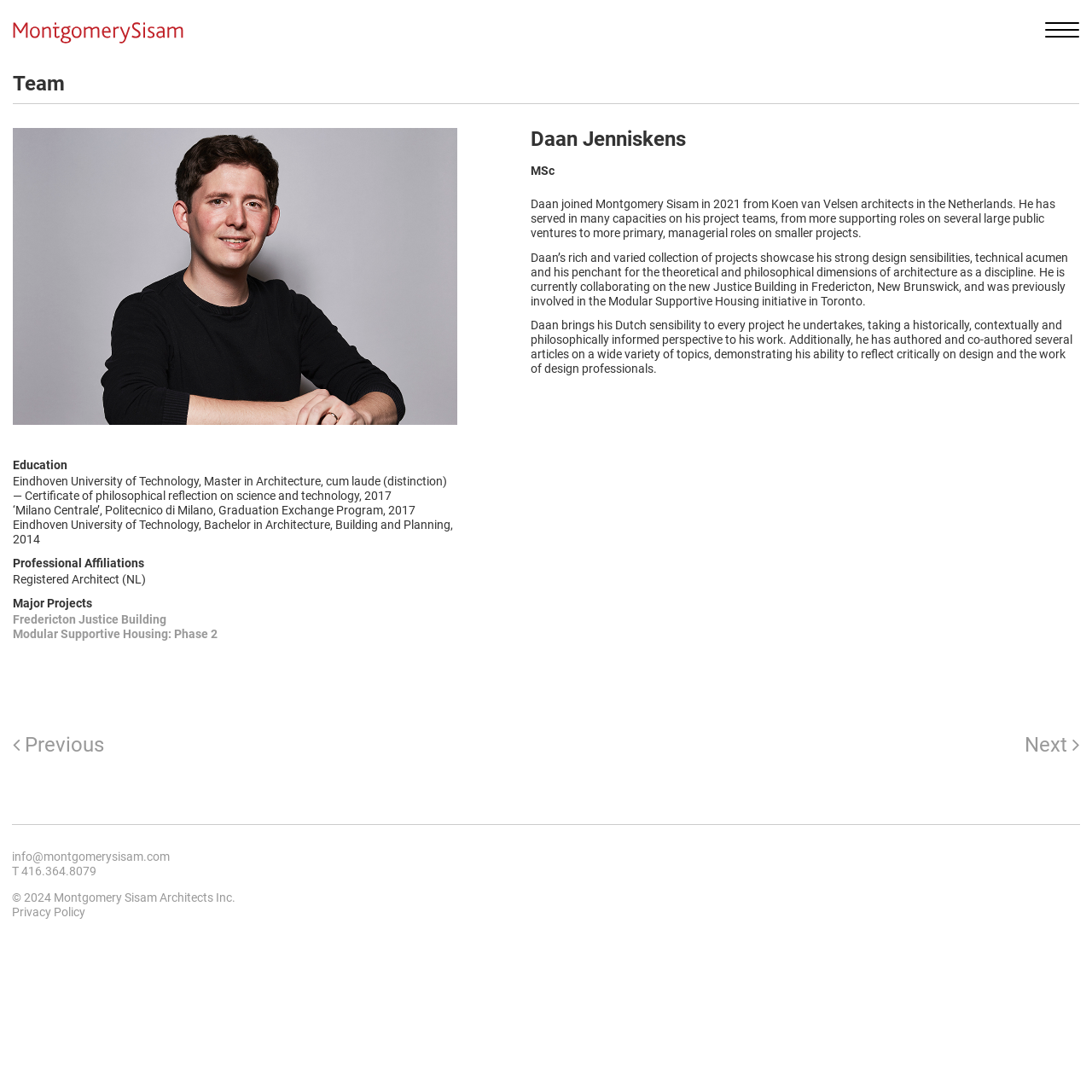Provide the bounding box coordinates of the HTML element described as: "Modular Supportive Housing: Phase 2". The bounding box coordinates should be four float numbers between 0 and 1, i.e., [left, top, right, bottom].

[0.012, 0.574, 0.199, 0.587]